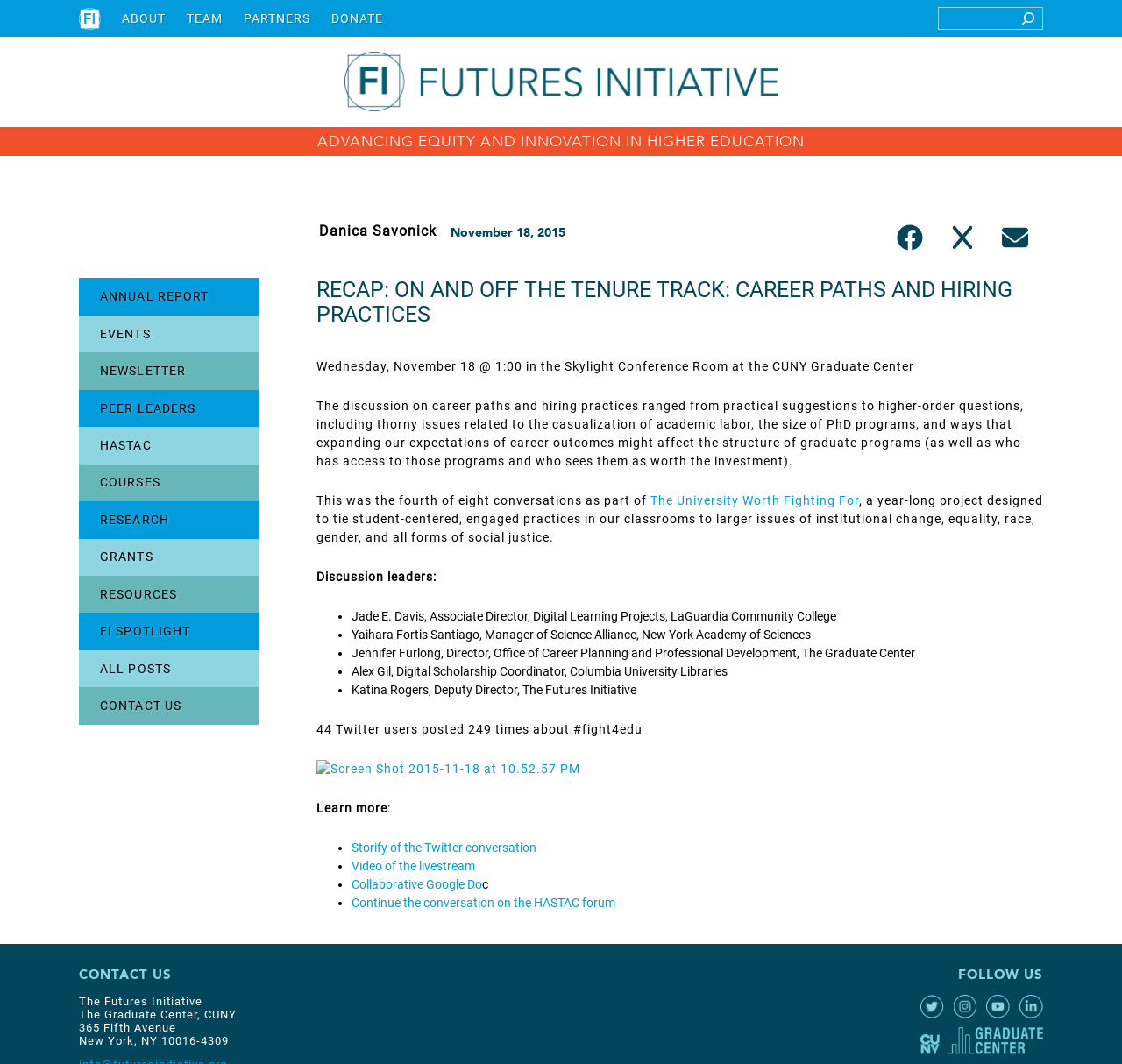Please respond to the question with a concise word or phrase:
What is the name of the event discussed in the article?

Recap: On and Off the Tenure Track: Career Paths and Hiring Practices